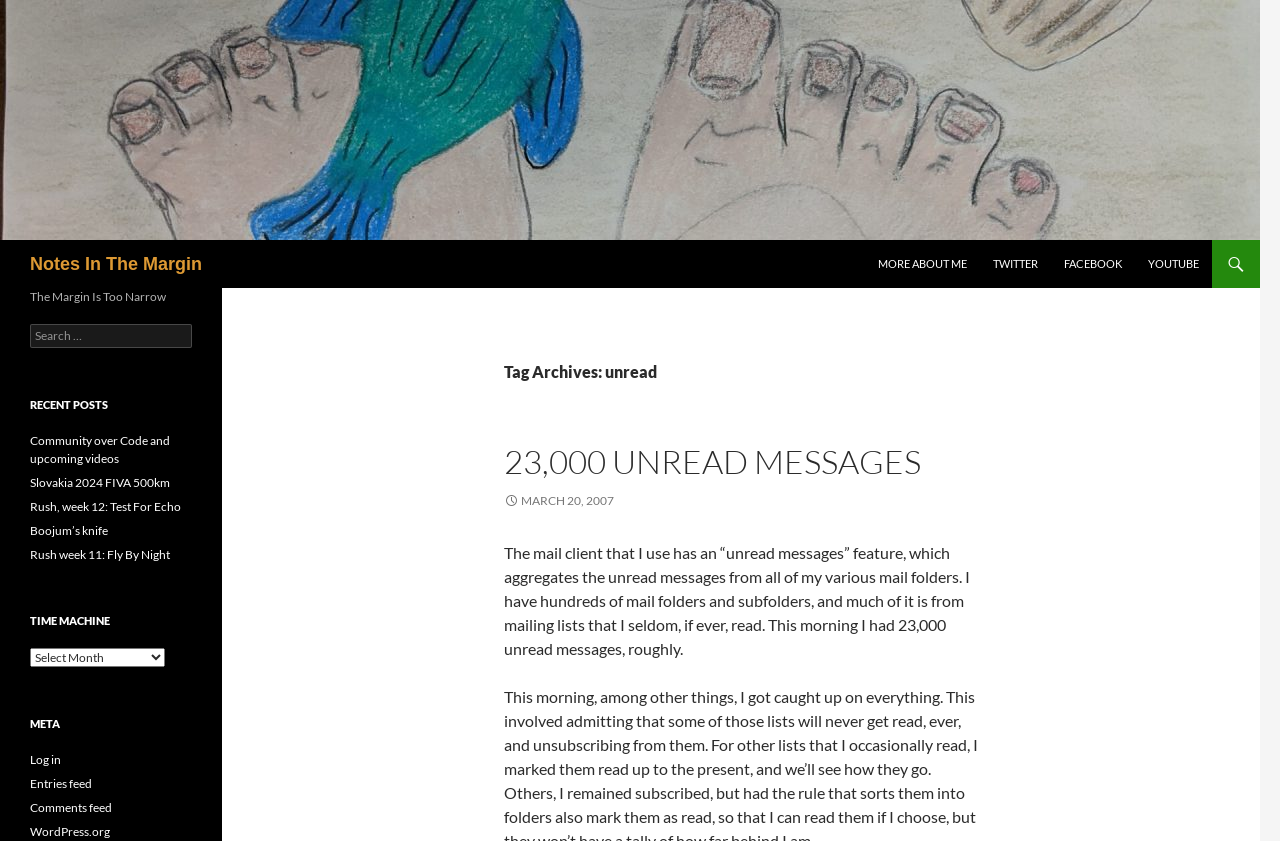Locate the bounding box coordinates of the element that needs to be clicked to carry out the instruction: "Read the post about 23,000 unread messages". The coordinates should be given as four float numbers ranging from 0 to 1, i.e., [left, top, right, bottom].

[0.394, 0.524, 0.72, 0.573]